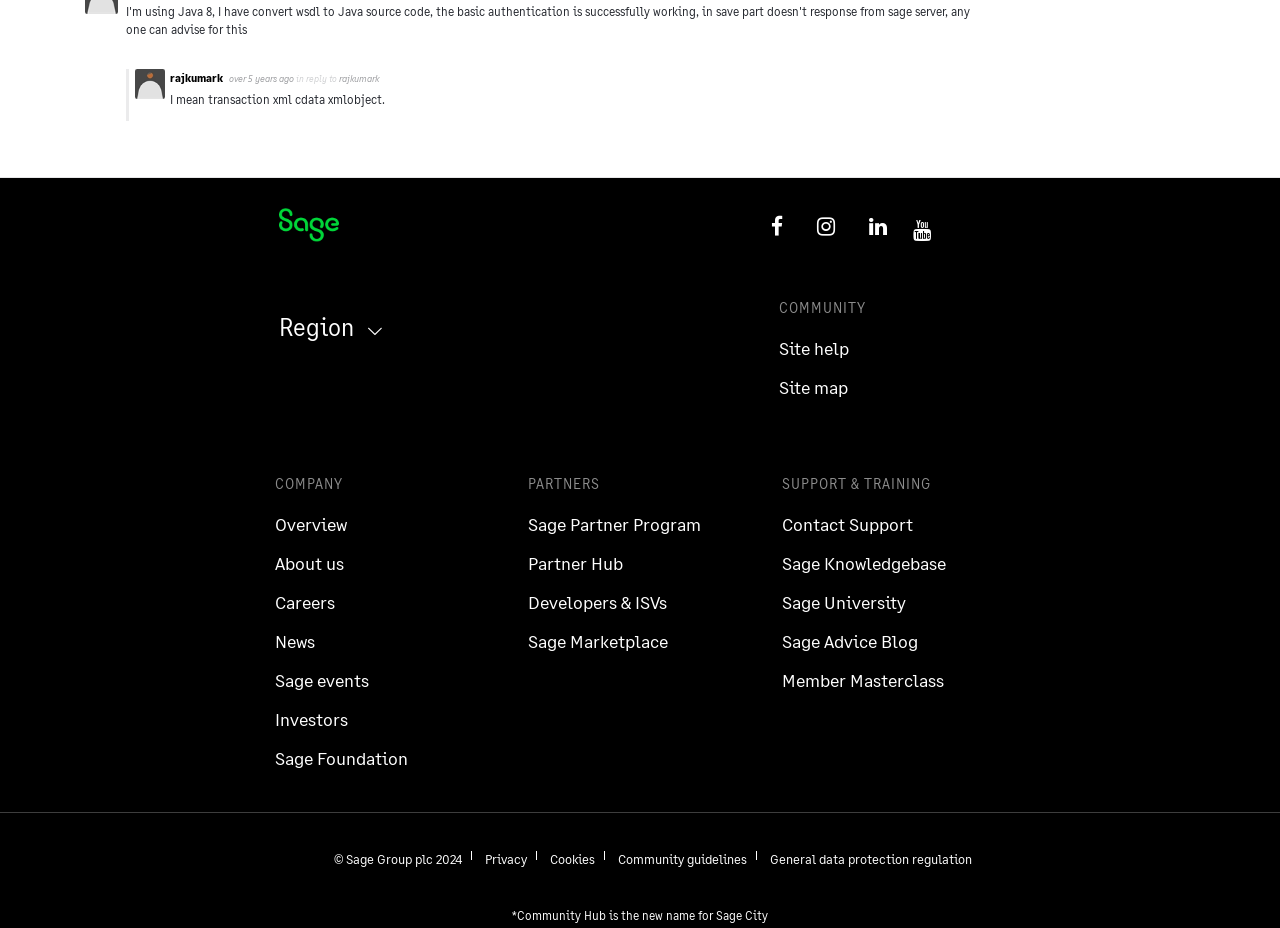Kindly determine the bounding box coordinates for the clickable area to achieve the given instruction: "Read about Sage Foundation".

[0.215, 0.805, 0.319, 0.828]